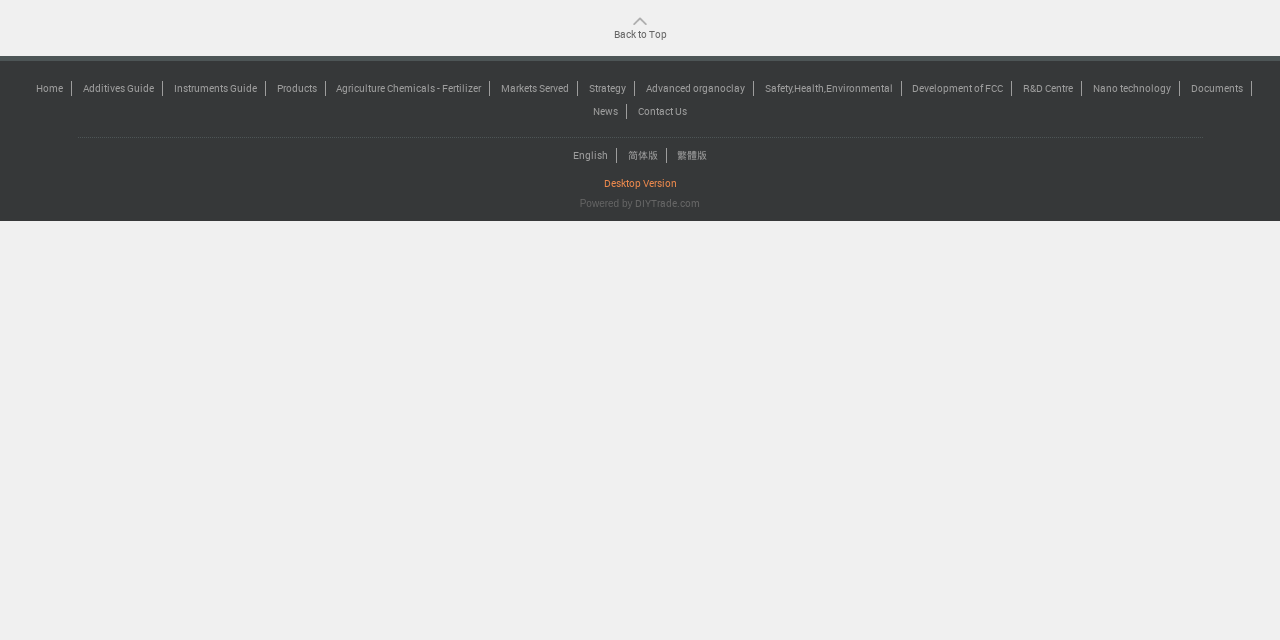Given the element description "Strategy", identify the bounding box of the corresponding UI element.

[0.46, 0.126, 0.489, 0.148]